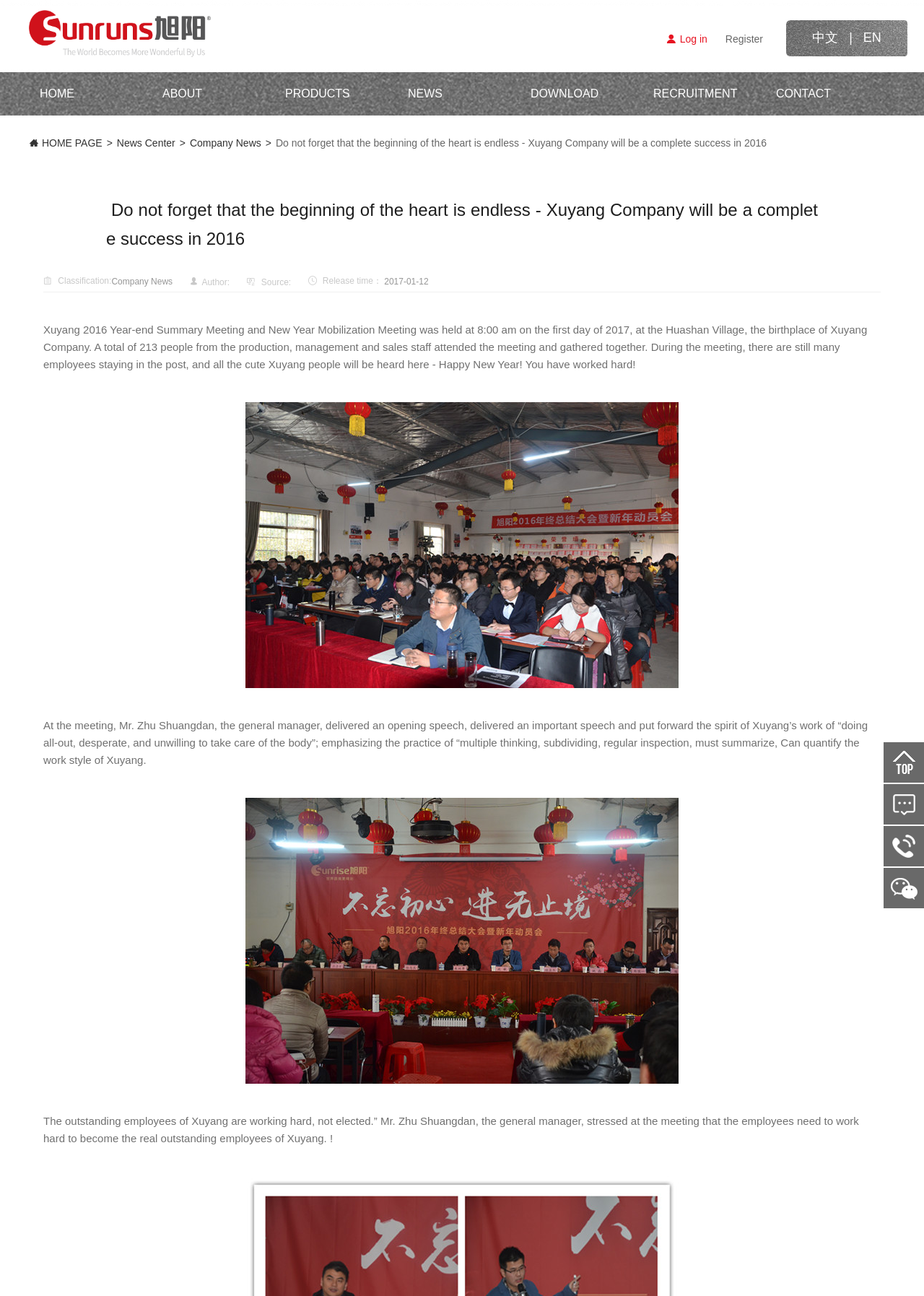What is the company name?
Look at the screenshot and give a one-word or phrase answer.

Xuyang Company